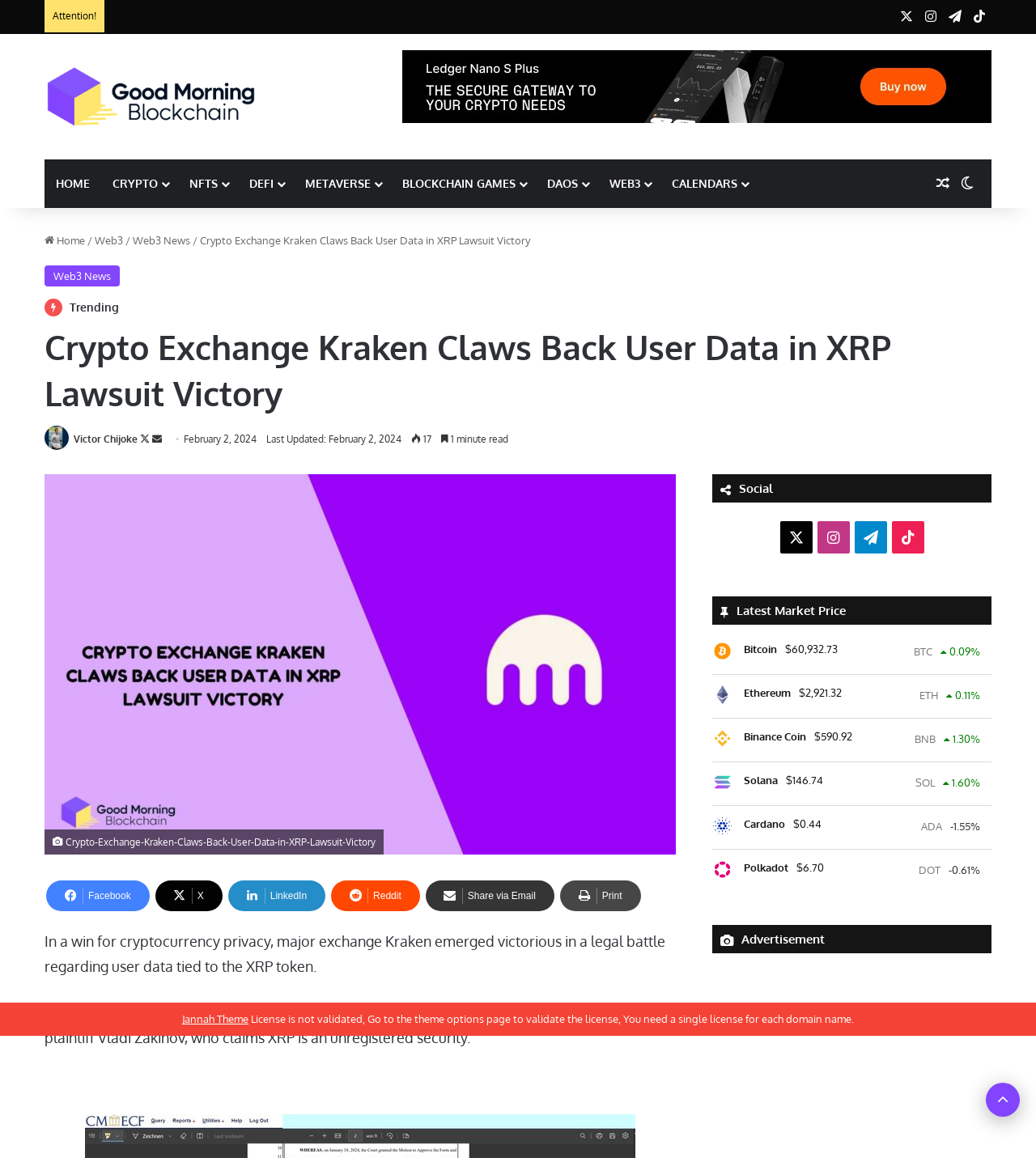Utilize the details in the image to give a detailed response to the question: What is the date of the article?

The date is mentioned below the article title, along with the time it took to read the article.